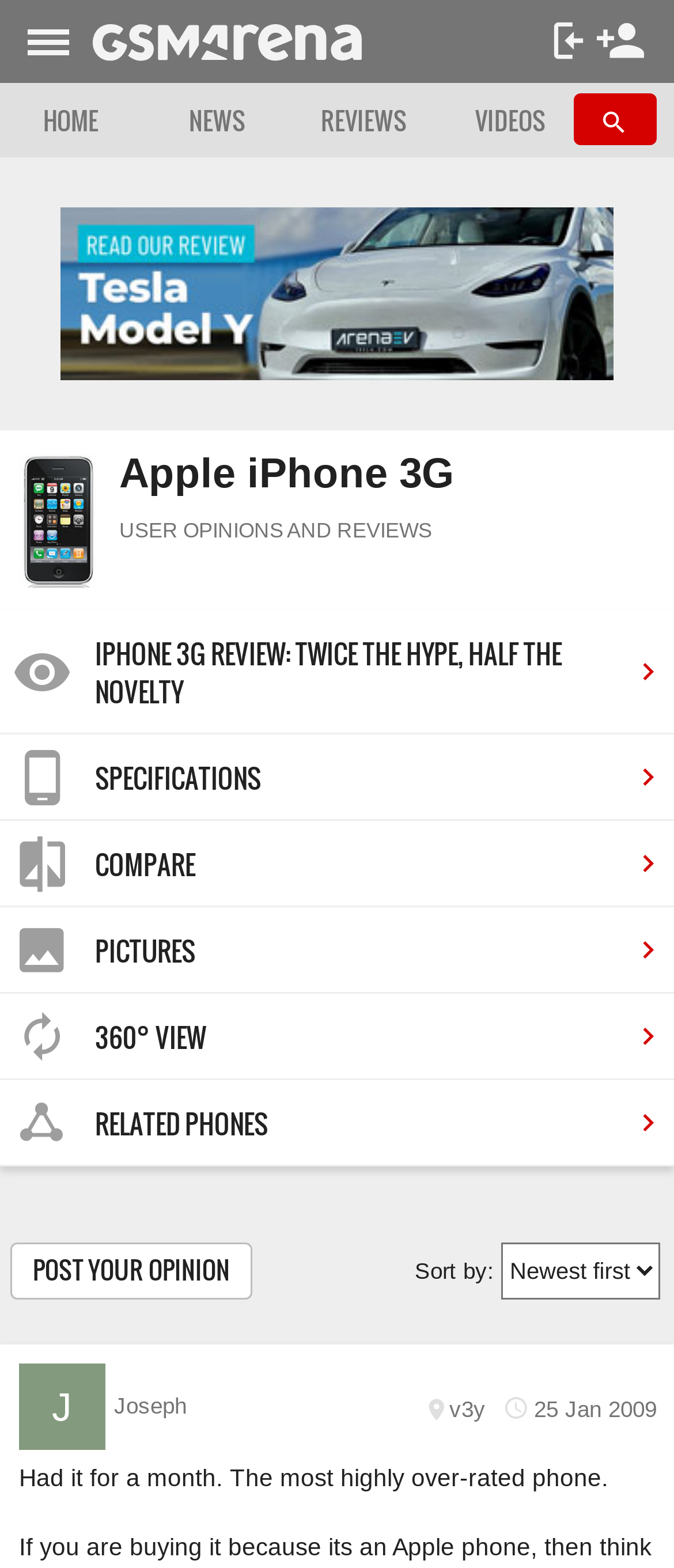What is the rating of the phone according to the first user review?
Provide a one-word or short-phrase answer based on the image.

Negative